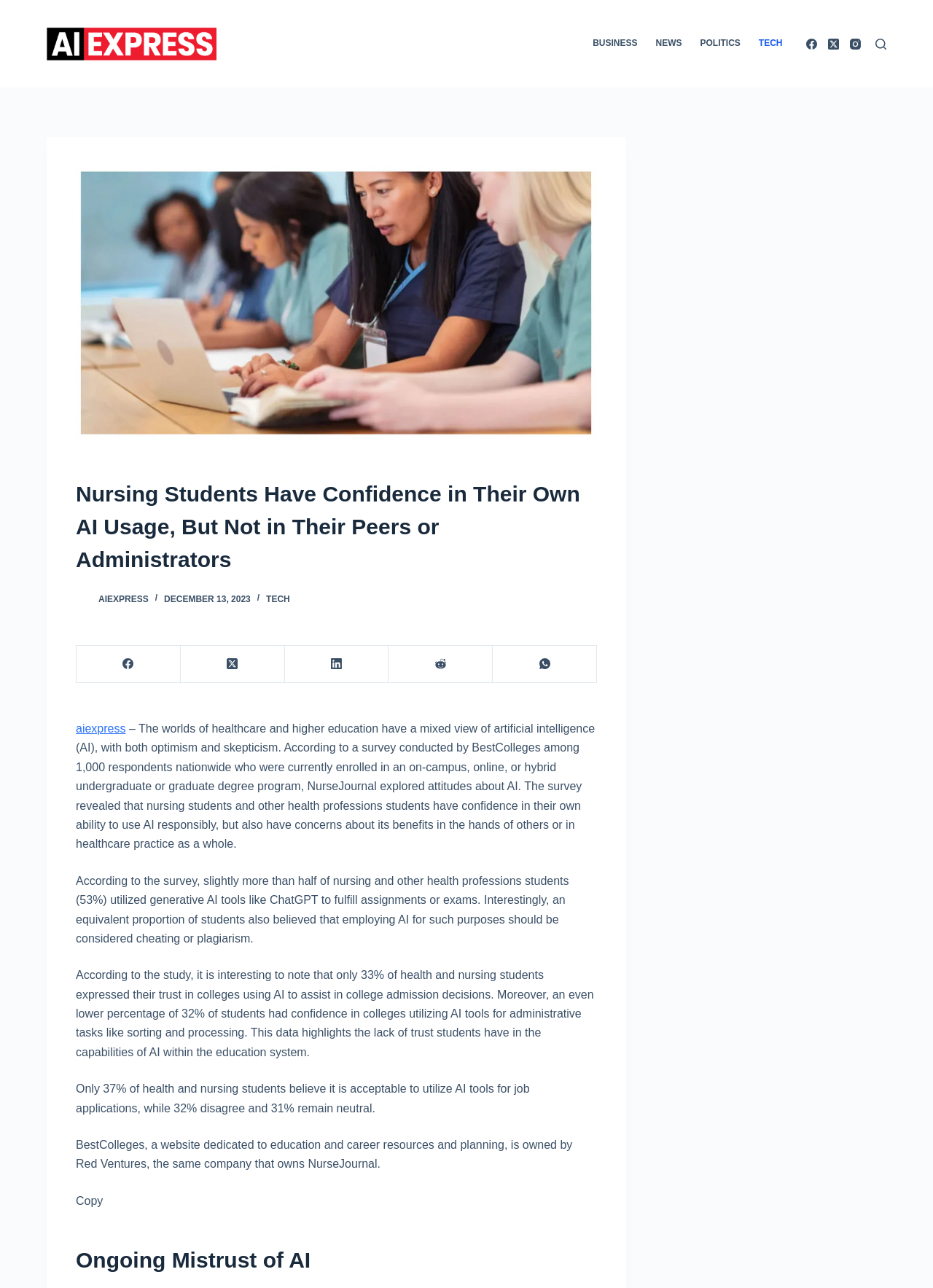Describe the webpage in detail, including text, images, and layout.

The webpage is about an article discussing the views of healthcare and higher education professionals on artificial intelligence (AI). At the top left corner, there is a "Skip to content" link. Next to it, there is the Ai Express logo, which is an image. 

On the top right corner, there is a horizontal navigation menu with four menu items: BUSINESS, NEWS, POLITICS, and TECH. Below the navigation menu, there are three social media links: Facebook, Twitter, and Instagram. A search button is located at the top rightmost corner.

The main content of the webpage is an article with a heading "Nursing Students Have Confidence in Their Own AI Usage, But Not in Their Peers or Administrators". Below the heading, there is a subheading "aiexpress" with a small image next to it, followed by the date "DECEMBER 13, 2023". 

The article is divided into several paragraphs. The first paragraph discusses a survey conducted by BestColleges among 1,000 respondents nationwide who were currently enrolled in an on-campus, online, or hybrid undergraduate or graduate degree program. The survey explored attitudes about AI in healthcare and higher education.

Below the first paragraph, there are several social media links, including Facebook, Twitter, LinkedIn, Reddit, and WhatsApp. The rest of the article is divided into several paragraphs, each discussing different aspects of the survey results, such as the use of generative AI tools, trust in colleges using AI for admission decisions, and the acceptance of AI tools for job applications.

At the bottom of the article, there is a heading "Ongoing Mistrust of AI" and a "Copy" button.